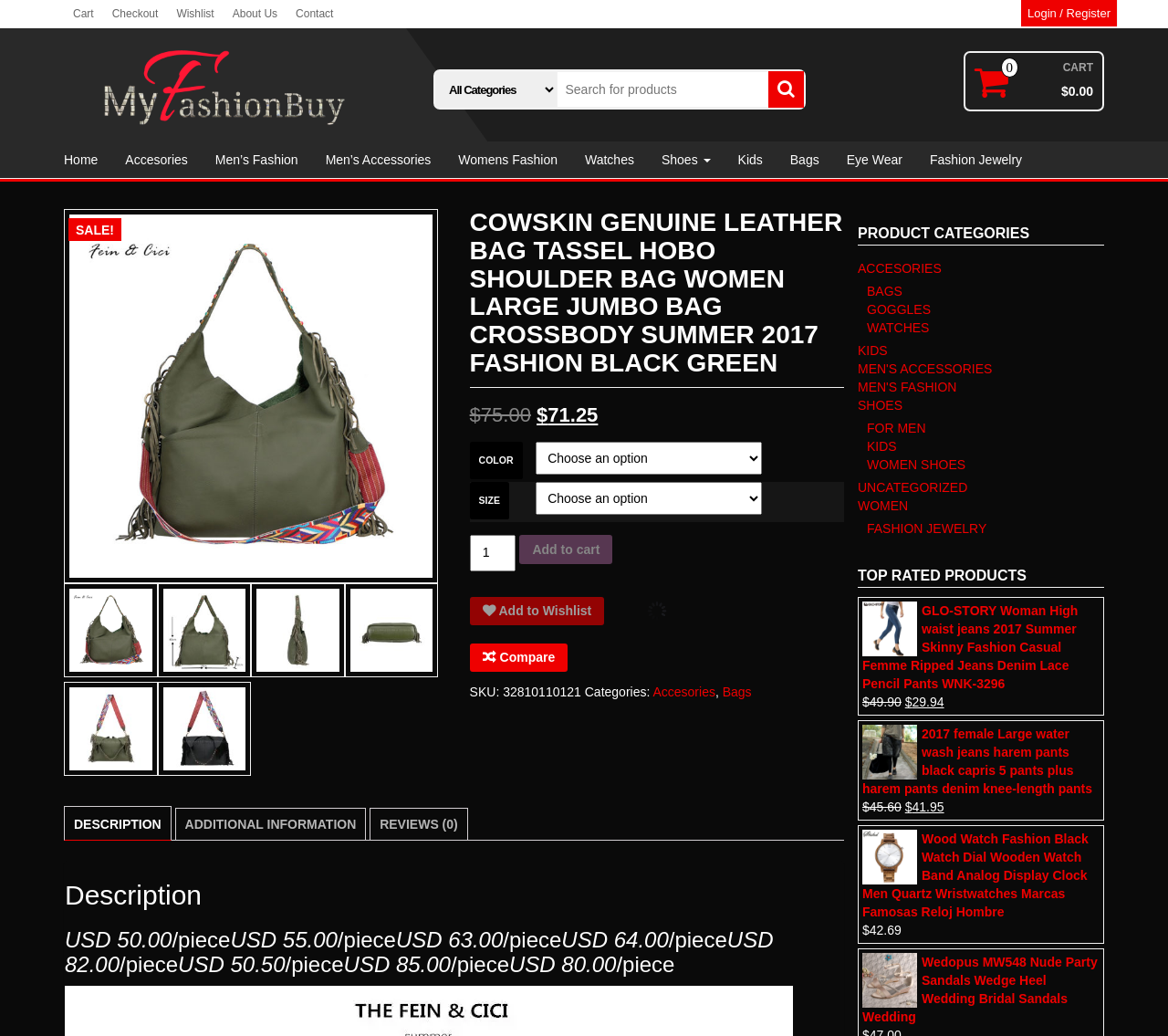What is the name of the fashion brand?
Refer to the image and answer the question using a single word or phrase.

MyFashionBuy